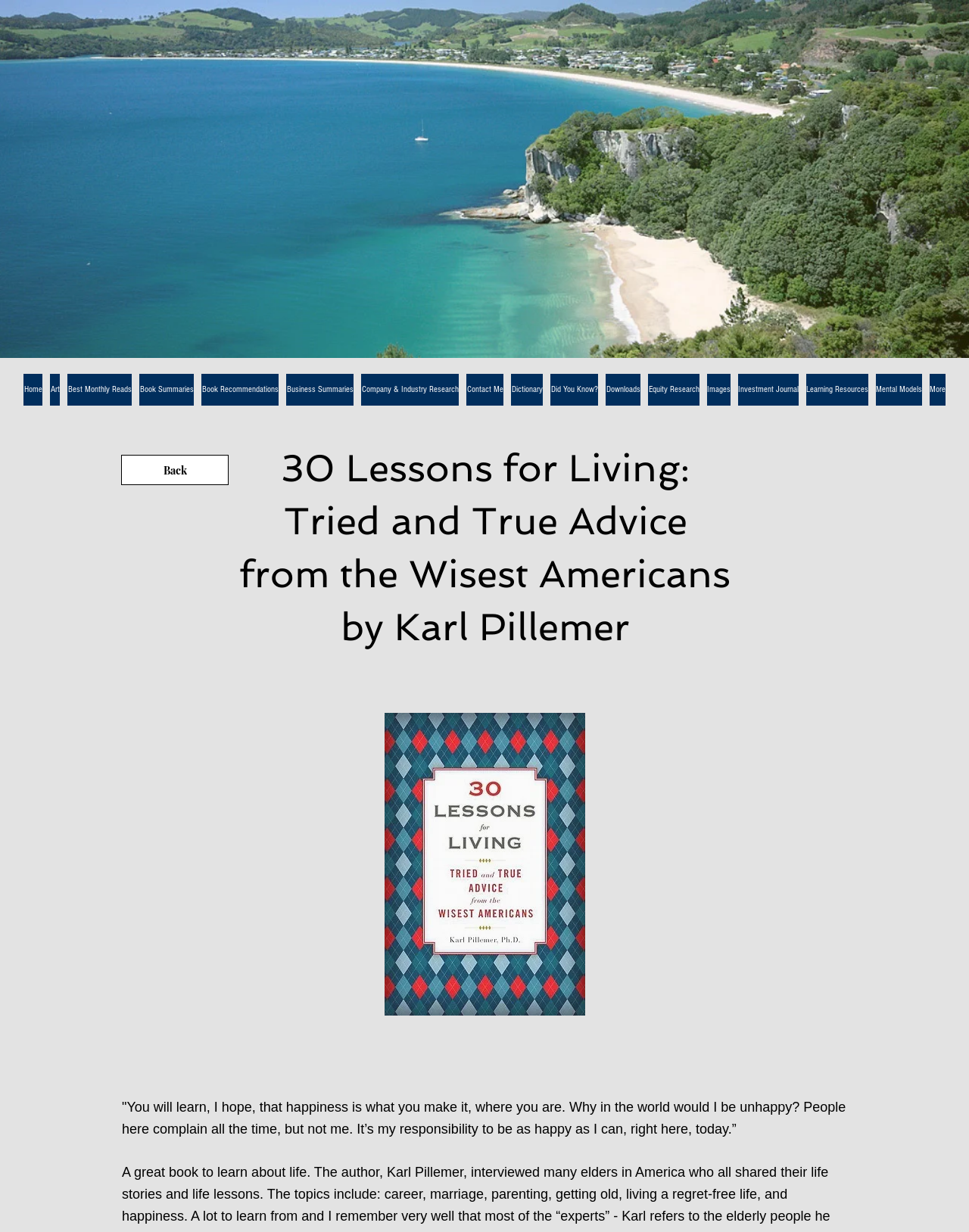Determine the bounding box coordinates of the clickable element to complete this instruction: "go to home page". Provide the coordinates in the format of four float numbers between 0 and 1, [left, top, right, bottom].

[0.024, 0.303, 0.044, 0.329]